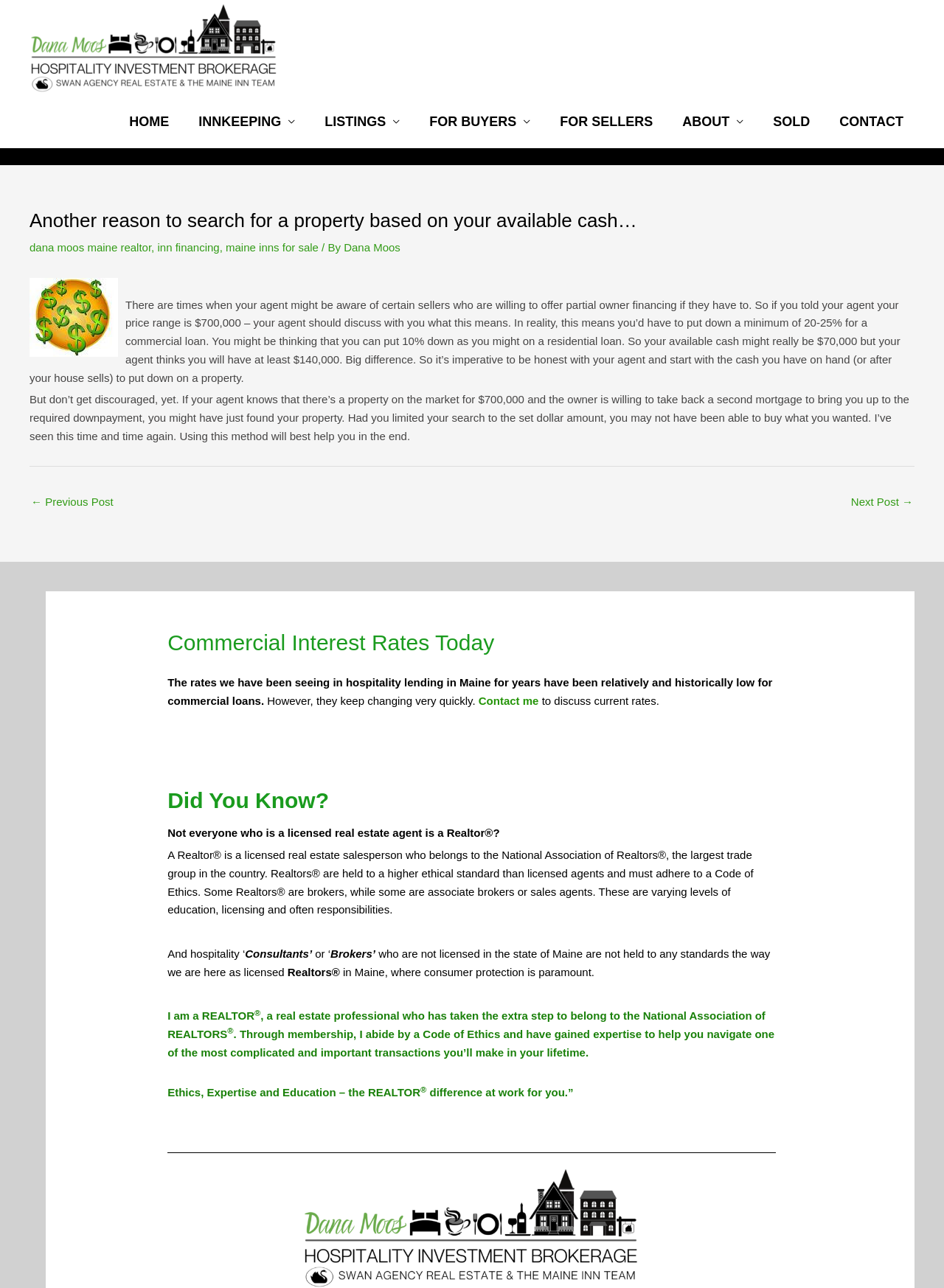Pinpoint the bounding box coordinates of the element you need to click to execute the following instruction: "Click on the 'HOME' link". The bounding box should be represented by four float numbers between 0 and 1, in the format [left, top, right, bottom].

[0.121, 0.074, 0.195, 0.115]